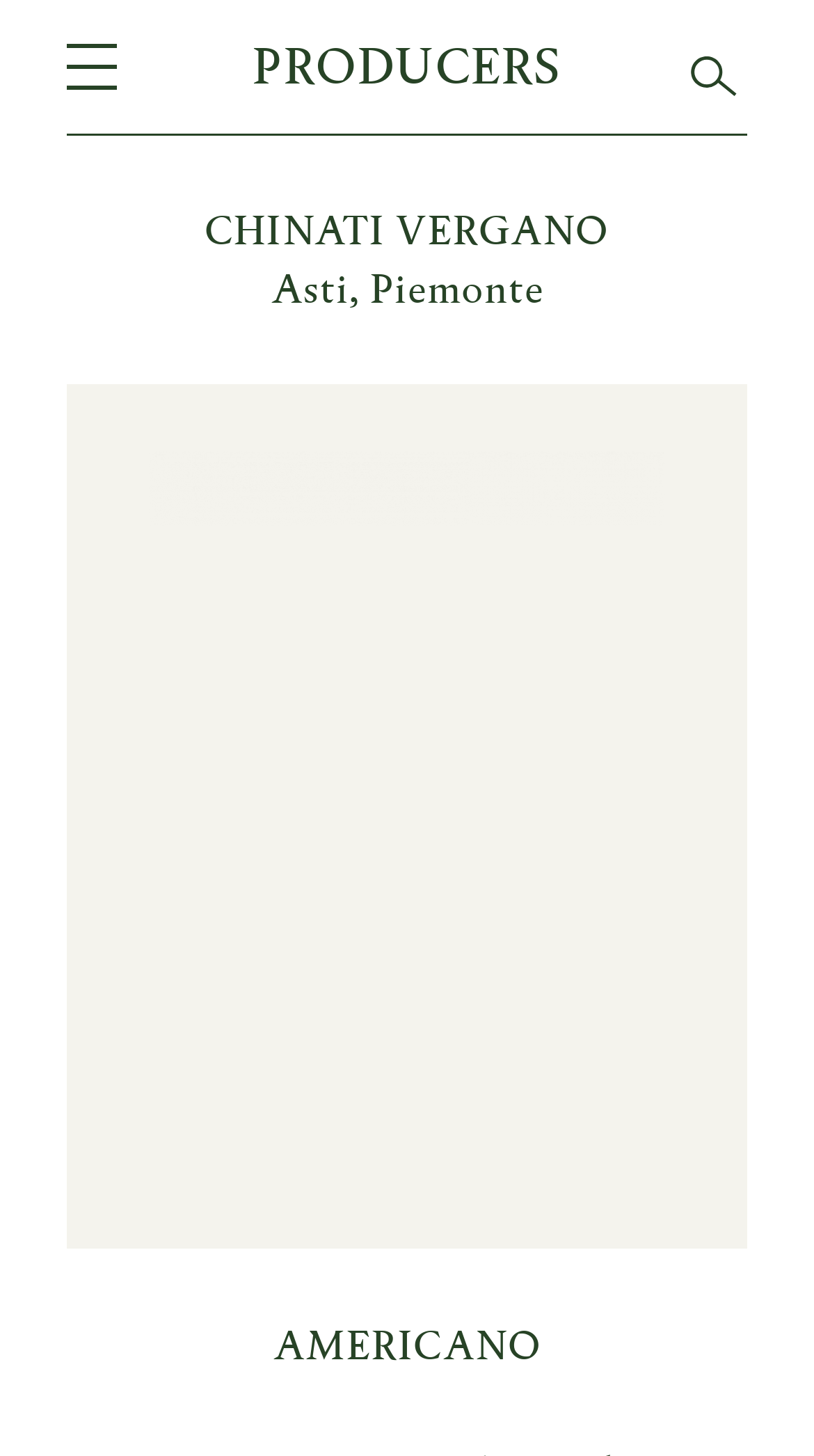Identify the bounding box for the described UI element: "Chinati Vergano".

[0.252, 0.141, 0.748, 0.175]